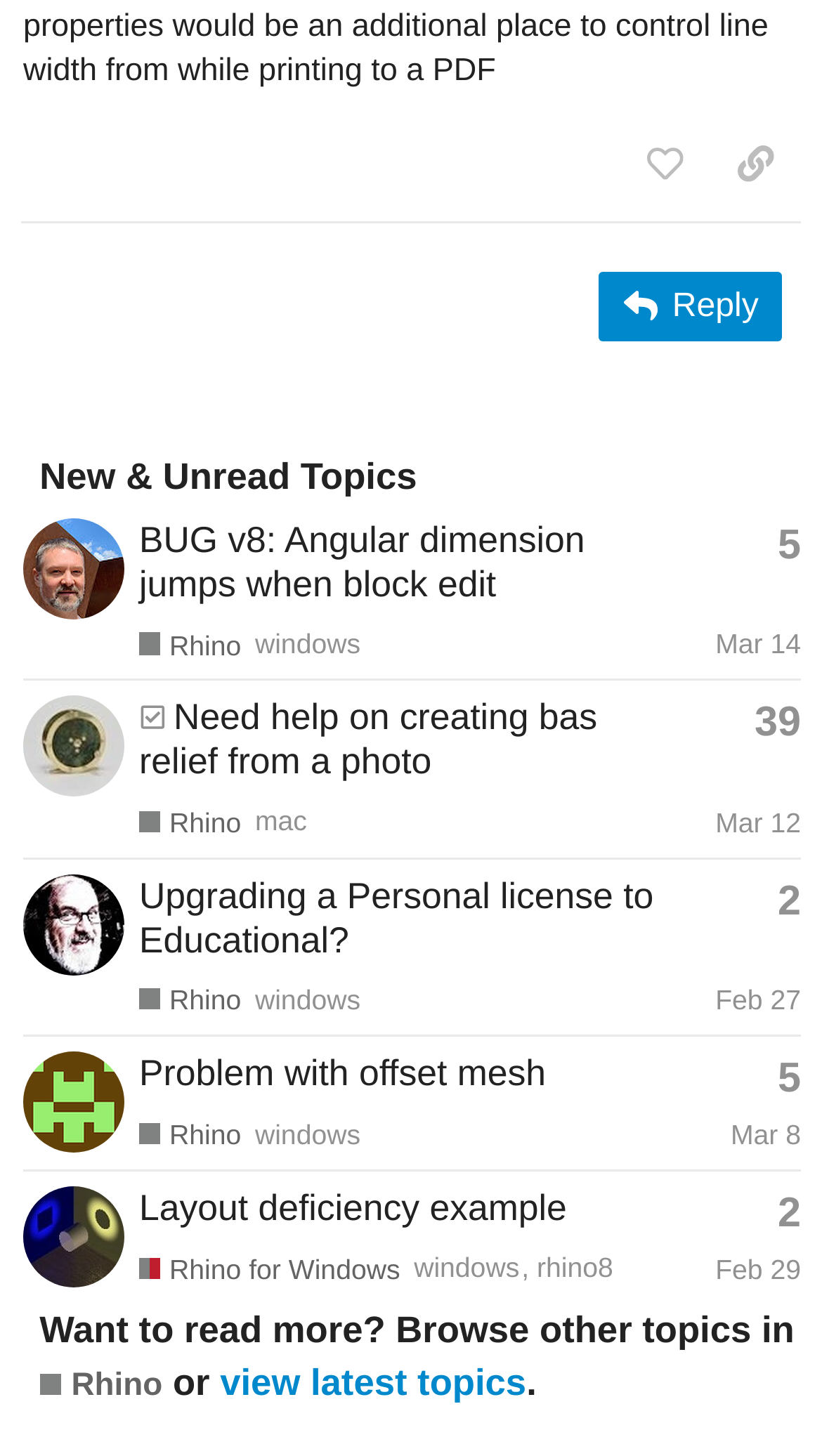Could you determine the bounding box coordinates of the clickable element to complete the instruction: "Copy a link to this post to clipboard"? Provide the coordinates as four float numbers between 0 and 1, i.e., [left, top, right, bottom].

[0.864, 0.085, 0.974, 0.14]